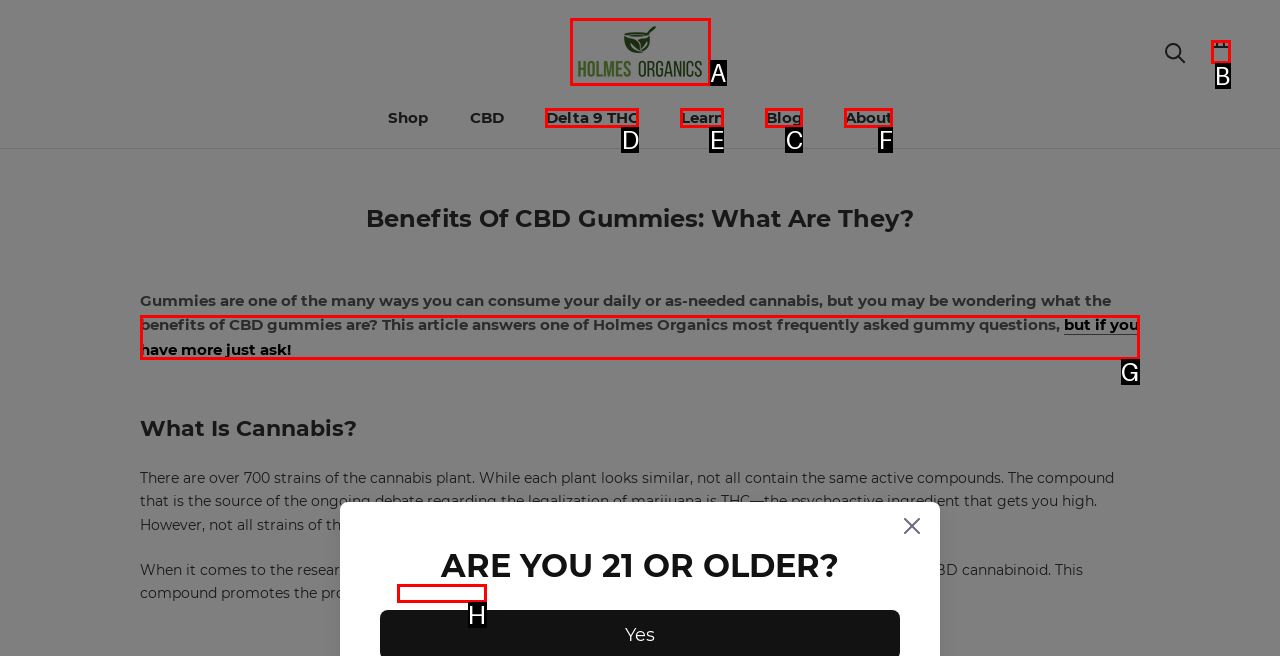To complete the task: Read the blog, select the appropriate UI element to click. Respond with the letter of the correct option from the given choices.

C